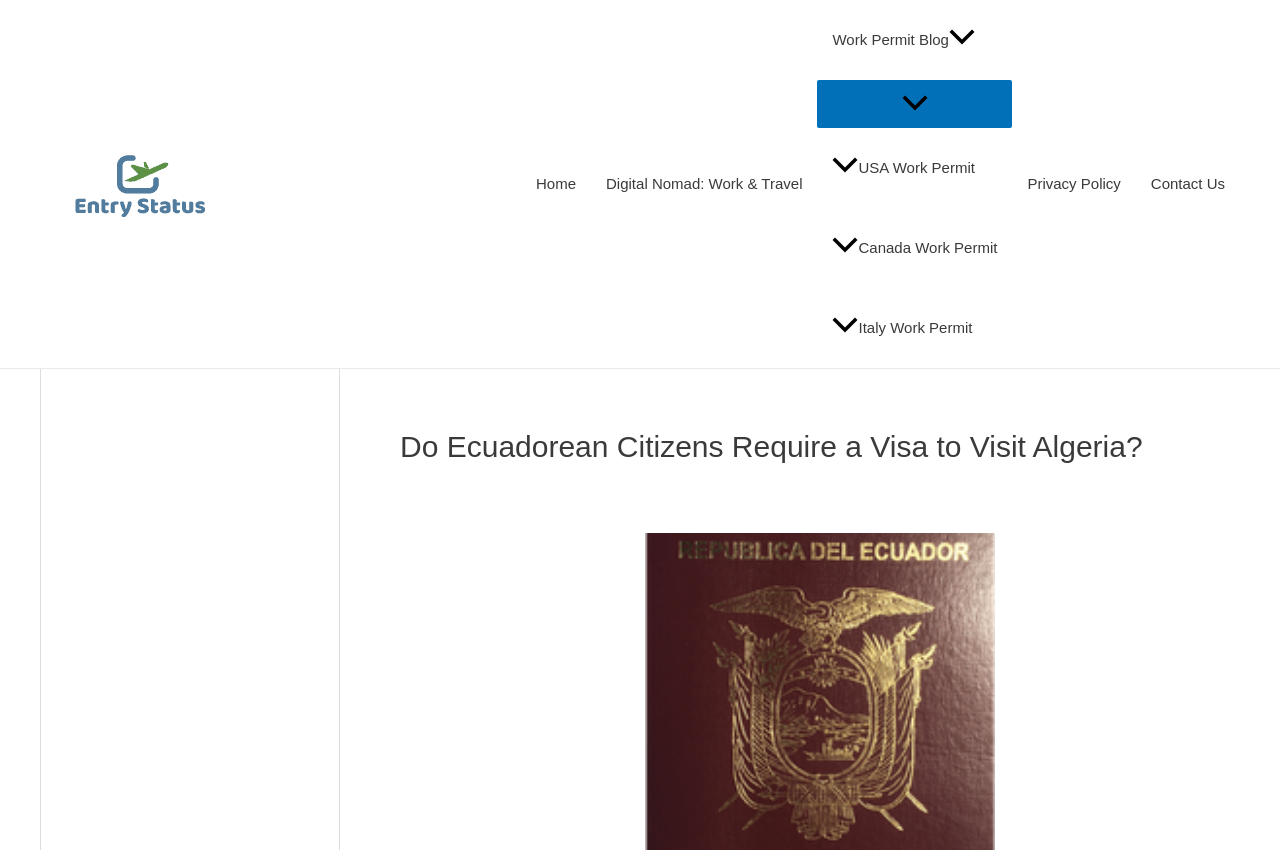Provide a single word or phrase to answer the given question: 
What is the purpose of the button with an image?

Menu Toggle